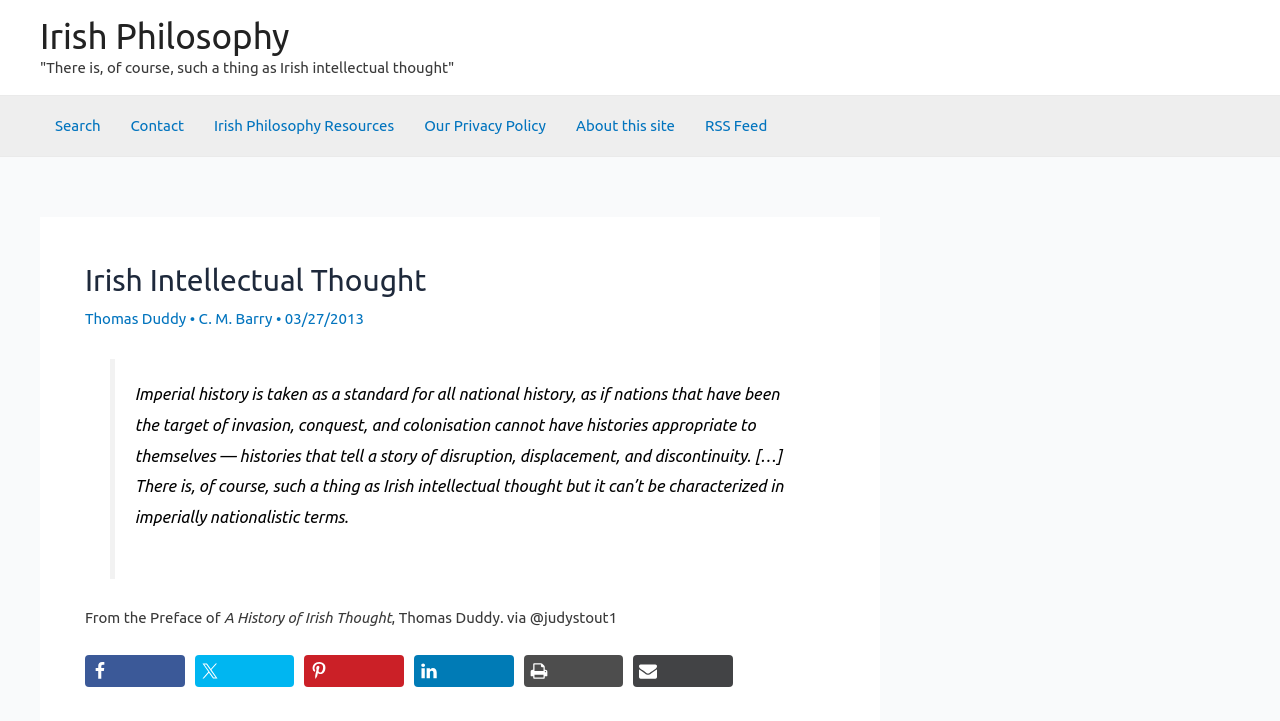Identify the bounding box coordinates of the clickable region to carry out the given instruction: "Click on the 'Thomas Duddy' link".

[0.066, 0.429, 0.145, 0.453]